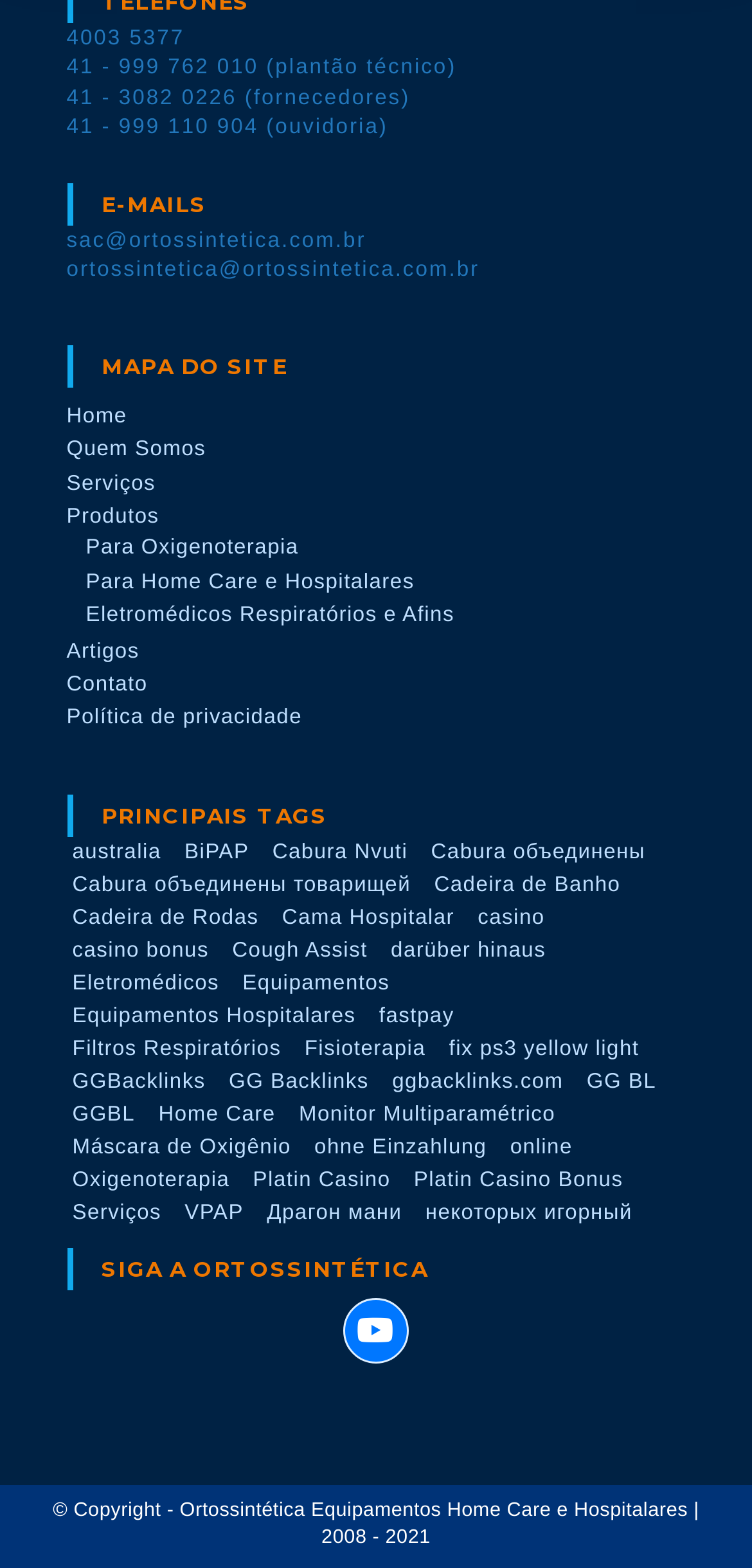Identify the bounding box for the UI element described as: "fix ps3 yellow light". Ensure the coordinates are four float numbers between 0 and 1, formatted as [left, top, right, bottom].

[0.589, 0.664, 0.858, 0.675]